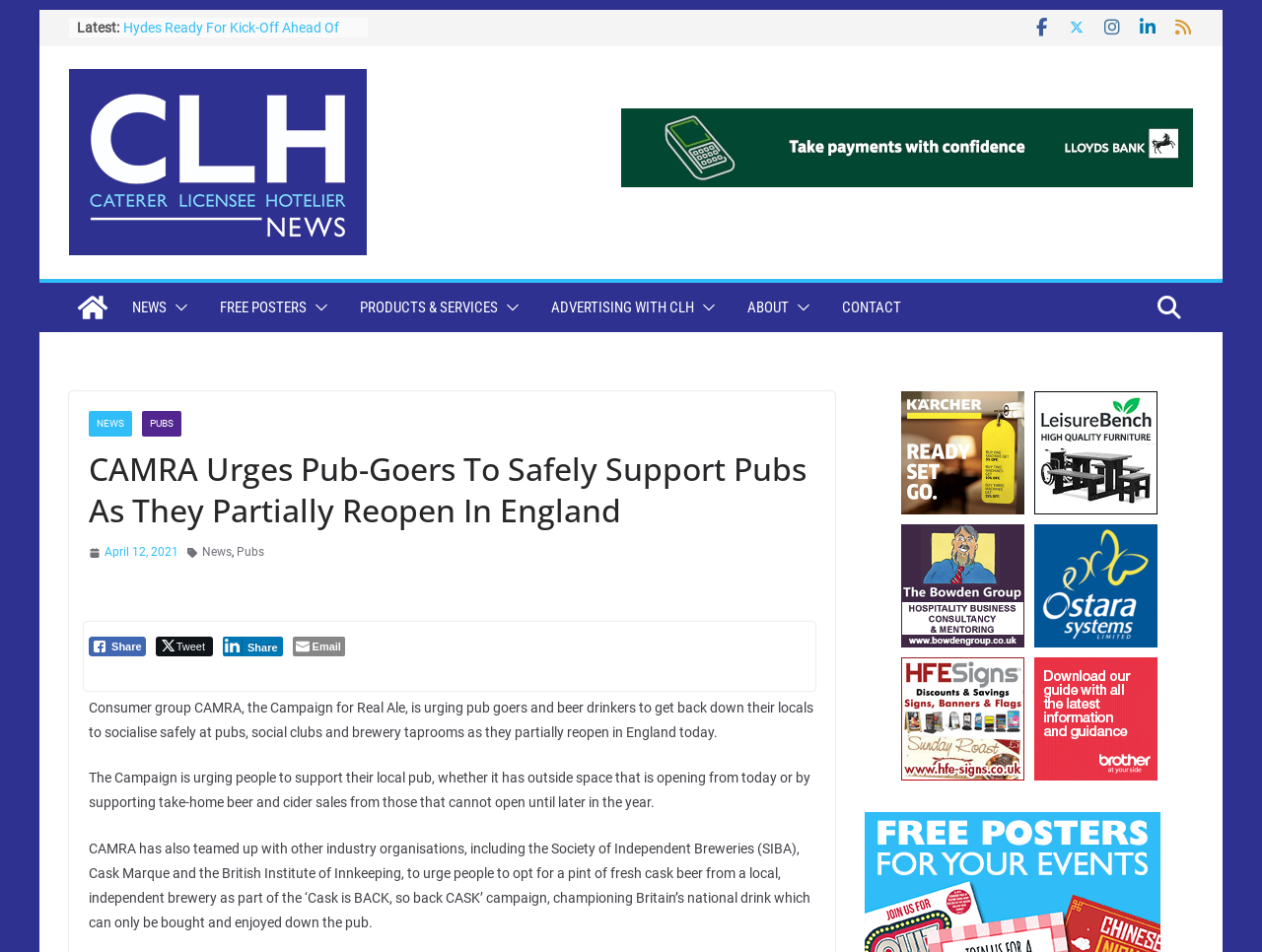Use the information in the screenshot to answer the question comprehensively: What is CAMRA's partnership with other industry organisations about?

CAMRA has teamed up with other industry organisations, including the Society of Independent Breweries (SIBA), Cask Marque, and the British Institute of Innkeeping, to urge people to opt for a pint of fresh cask beer from a local, independent brewery as part of the 'Cask is BACK, so back CASK' campaign.